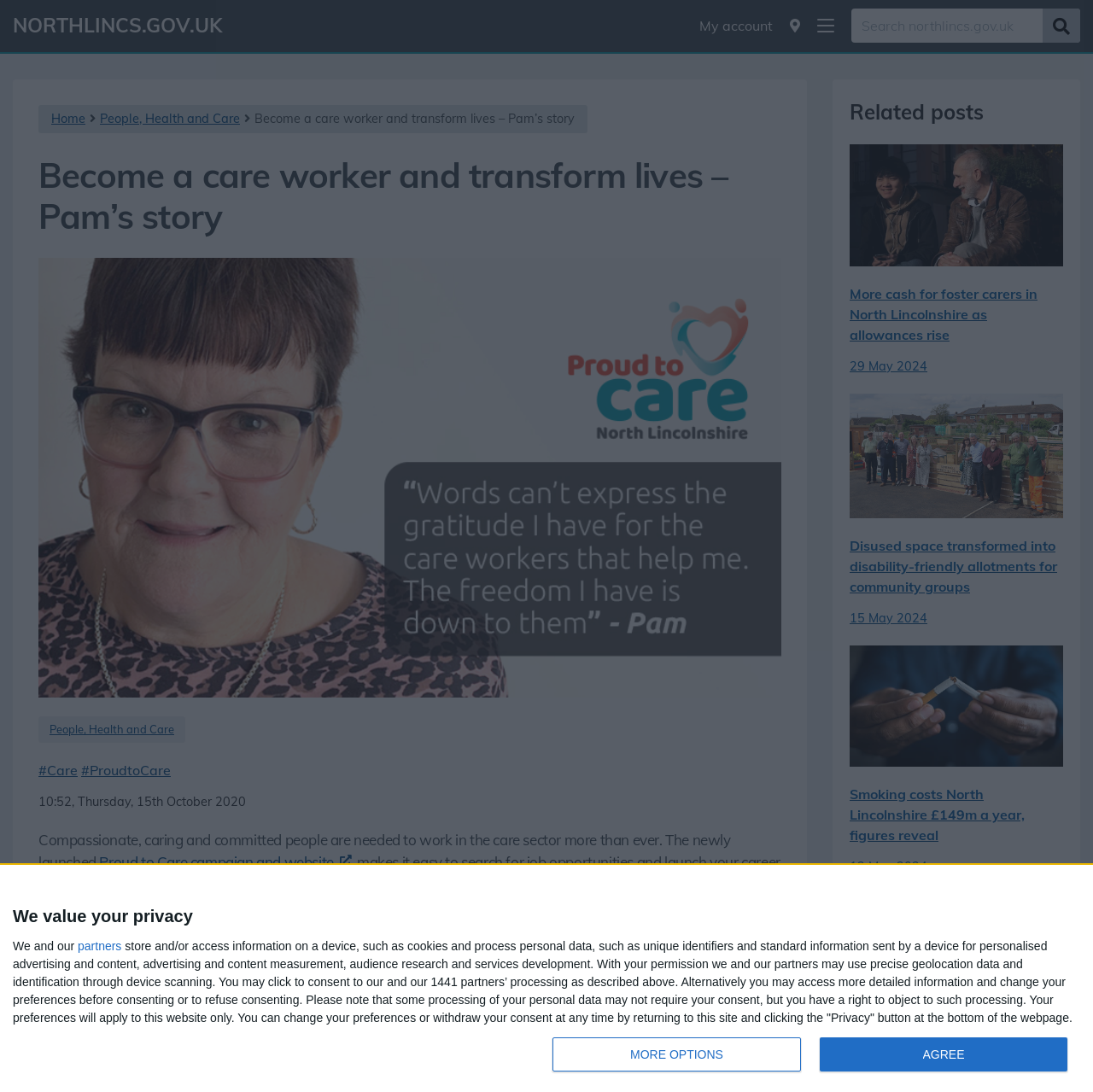Locate the UI element described by parent_node: My account aria-label="Toggle location" in the provided webpage screenshot. Return the bounding box coordinates in the format (top-left x, top-left y, bottom-right x, bottom-right y), ensuring all values are between 0 and 1.

[0.716, 0.008, 0.738, 0.039]